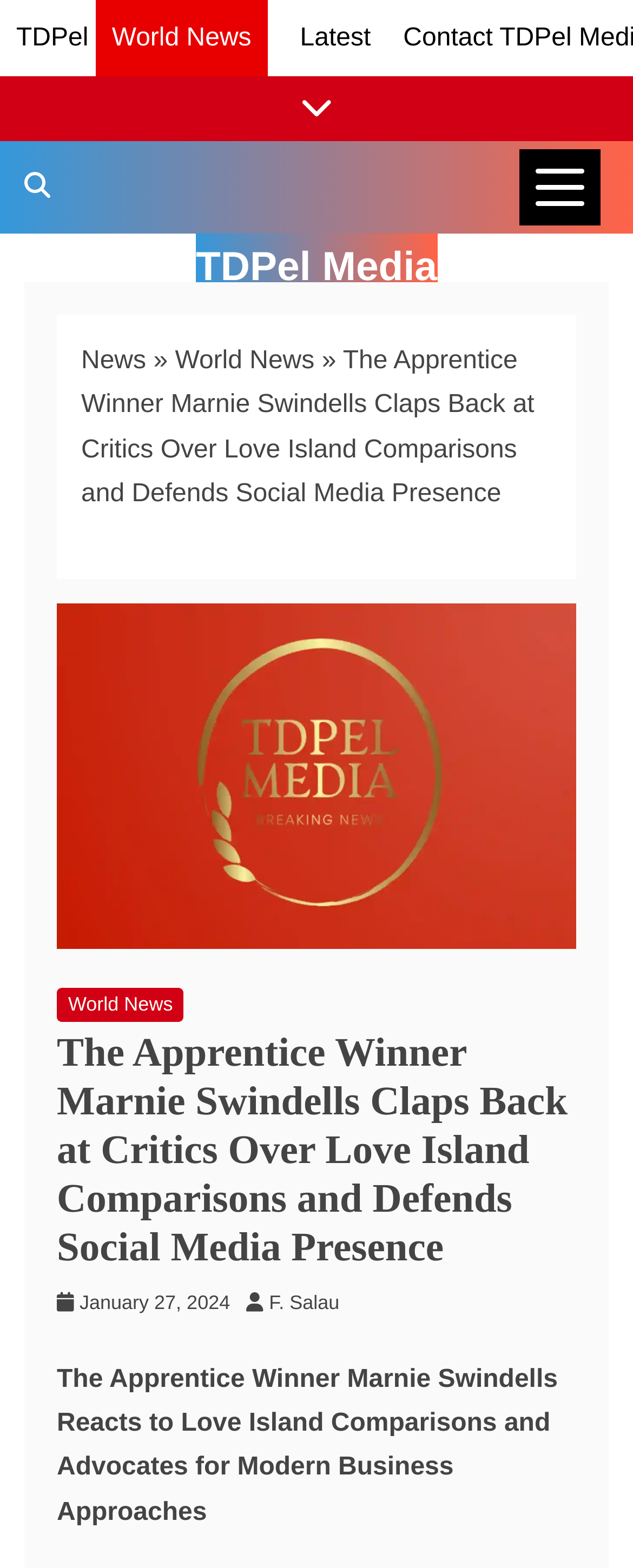Find the bounding box coordinates of the clickable element required to execute the following instruction: "Go to the 'World News' section". Provide the coordinates as four float numbers between 0 and 1, i.e., [left, top, right, bottom].

[0.09, 0.63, 0.291, 0.651]